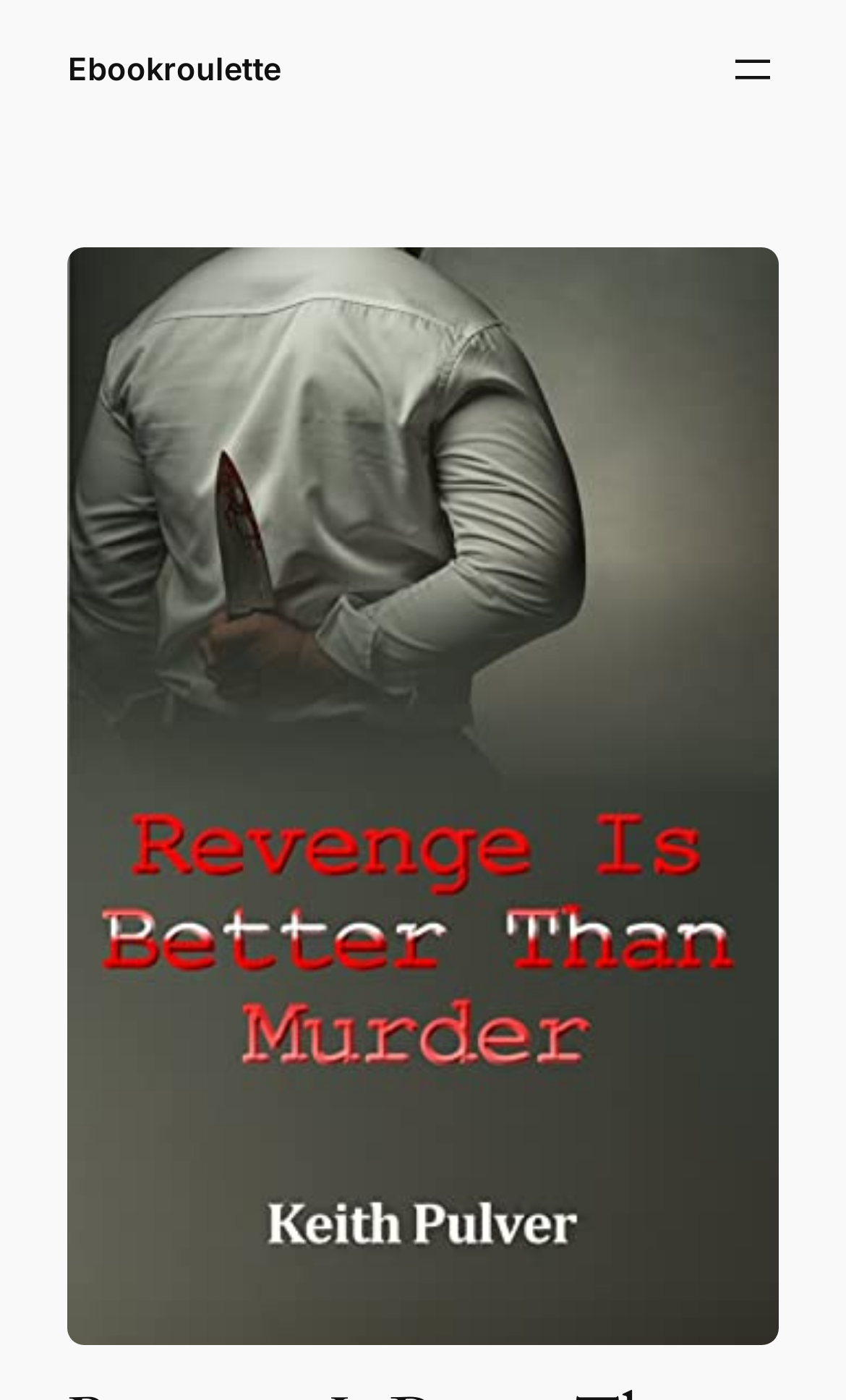Find the coordinates for the bounding box of the element with this description: "aria-label="Open menu"".

[0.858, 0.031, 0.92, 0.068]